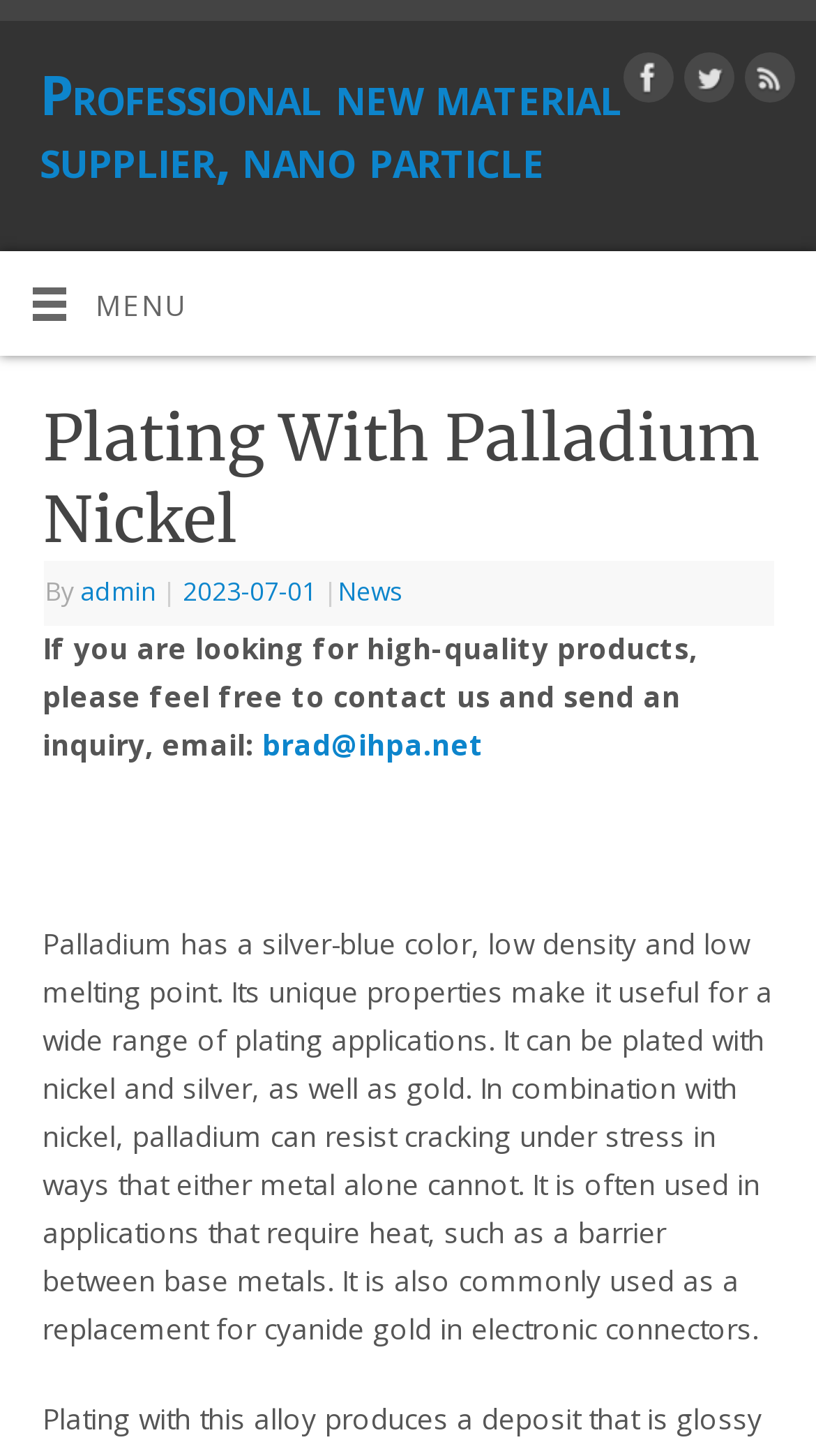Observe the image and answer the following question in detail: What is the purpose of palladium in plating applications?

The webpage states that palladium, in combination with nickel, can resist cracking under stress in ways that either metal alone cannot, making it useful for a wide range of plating applications.